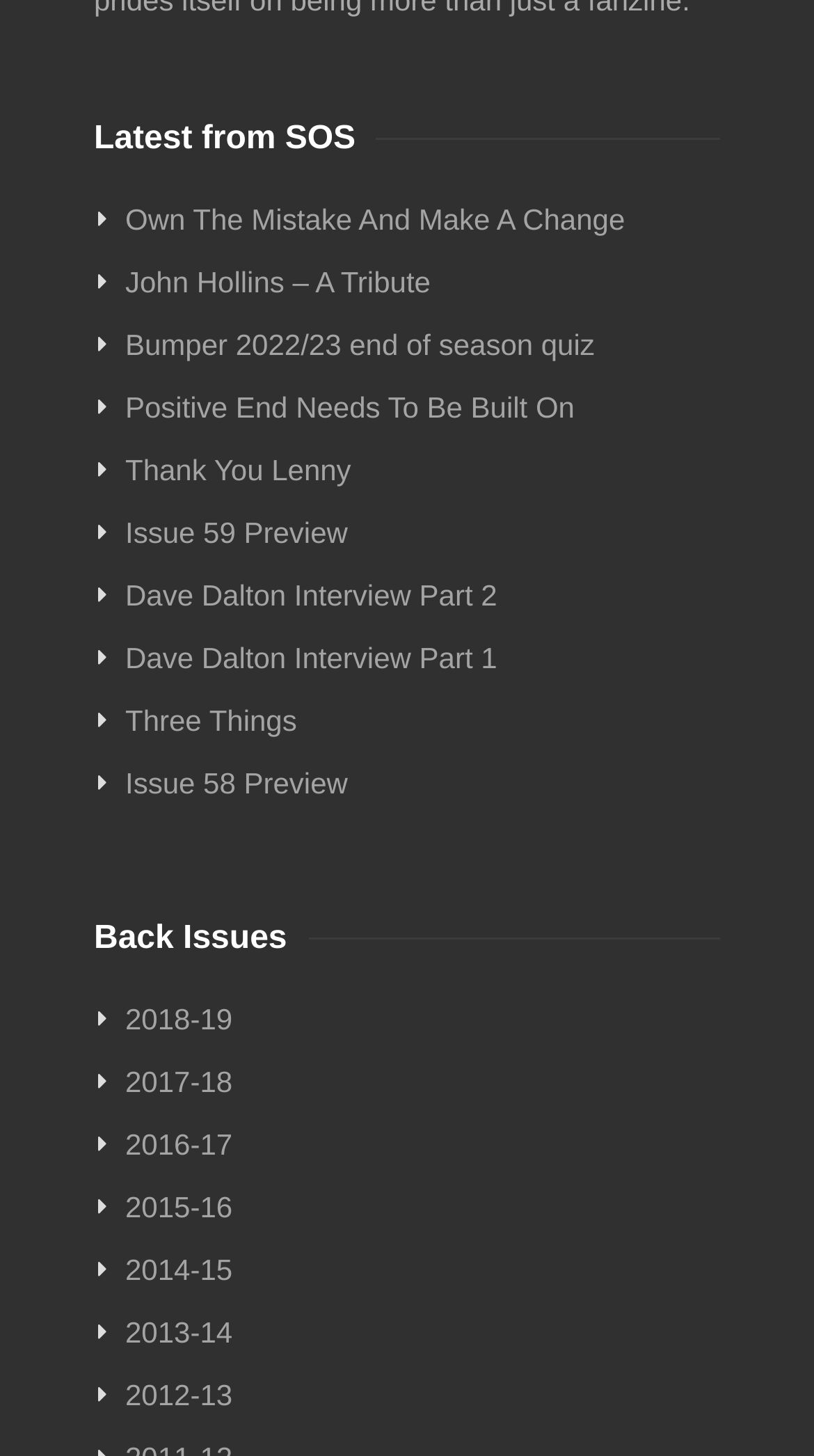Use a single word or phrase to answer the question:
What is the title of the second link under 'Latest from SOS'?

John Hollins – A Tribute